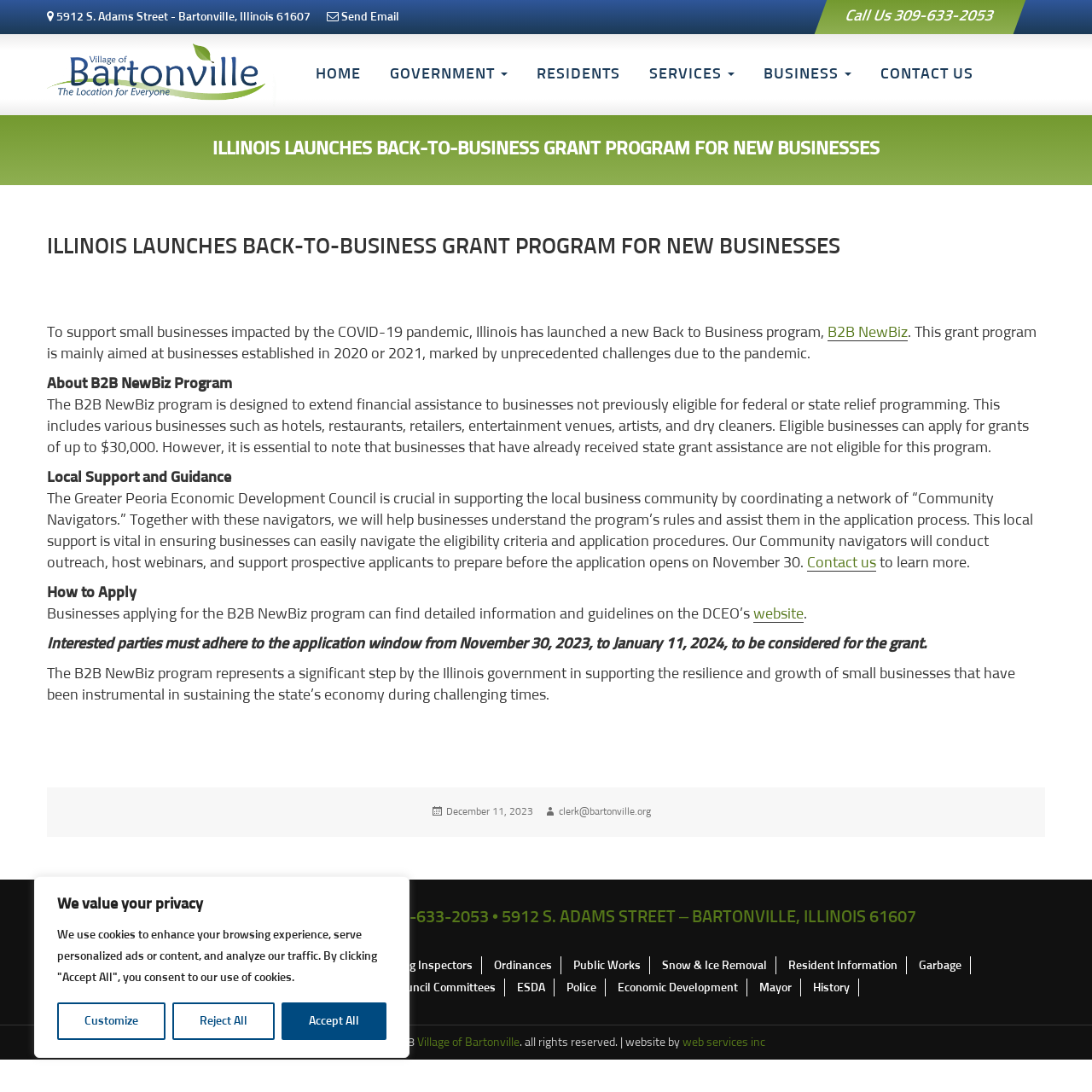What is the maximum amount of grant that eligible businesses can apply for?
Analyze the image and provide a thorough answer to the question.

According to the webpage, eligible businesses can apply for grants of up to $30,000 through the B2B NewBiz program.